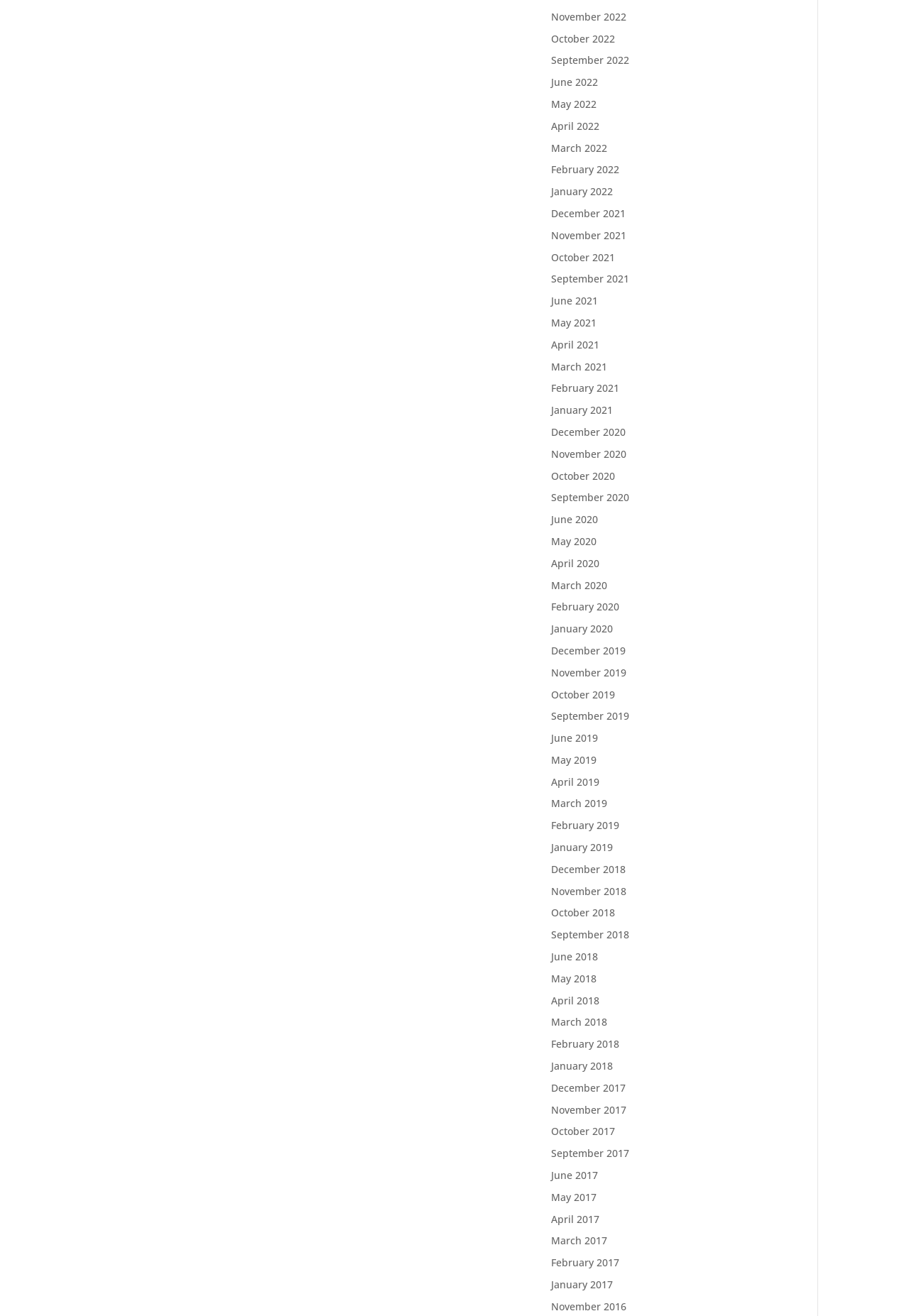Are the links organized in a specific order?
Please provide a single word or phrase in response based on the screenshot.

Chronological order